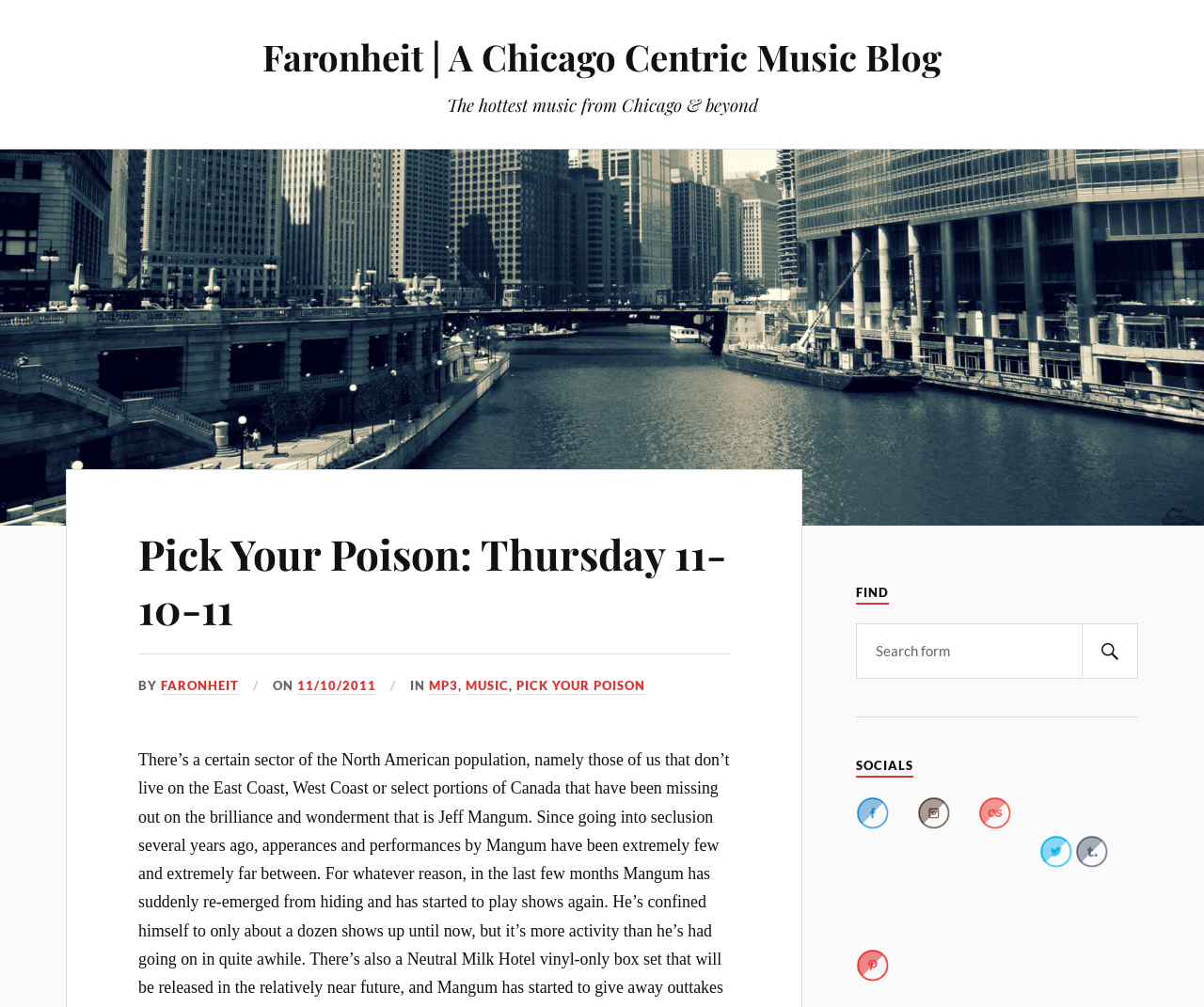Please determine the bounding box coordinates for the element with the description: "11/10/2011".

[0.247, 0.674, 0.313, 0.69]